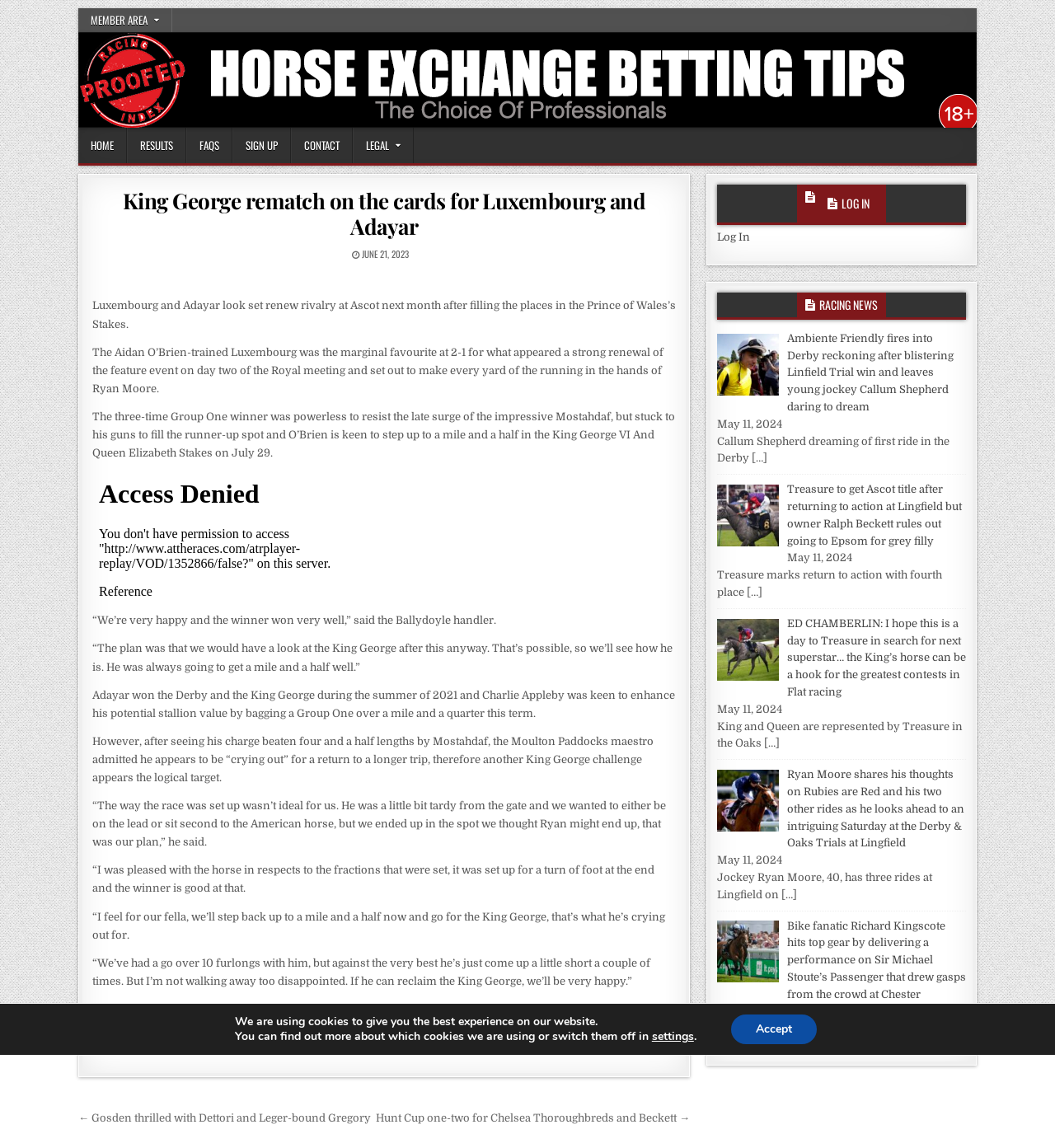Please specify the coordinates of the bounding box for the element that should be clicked to carry out this instruction: "Click on the 'Edit' button". The coordinates must be four float numbers between 0 and 1, formatted as [left, top, right, bottom].

None